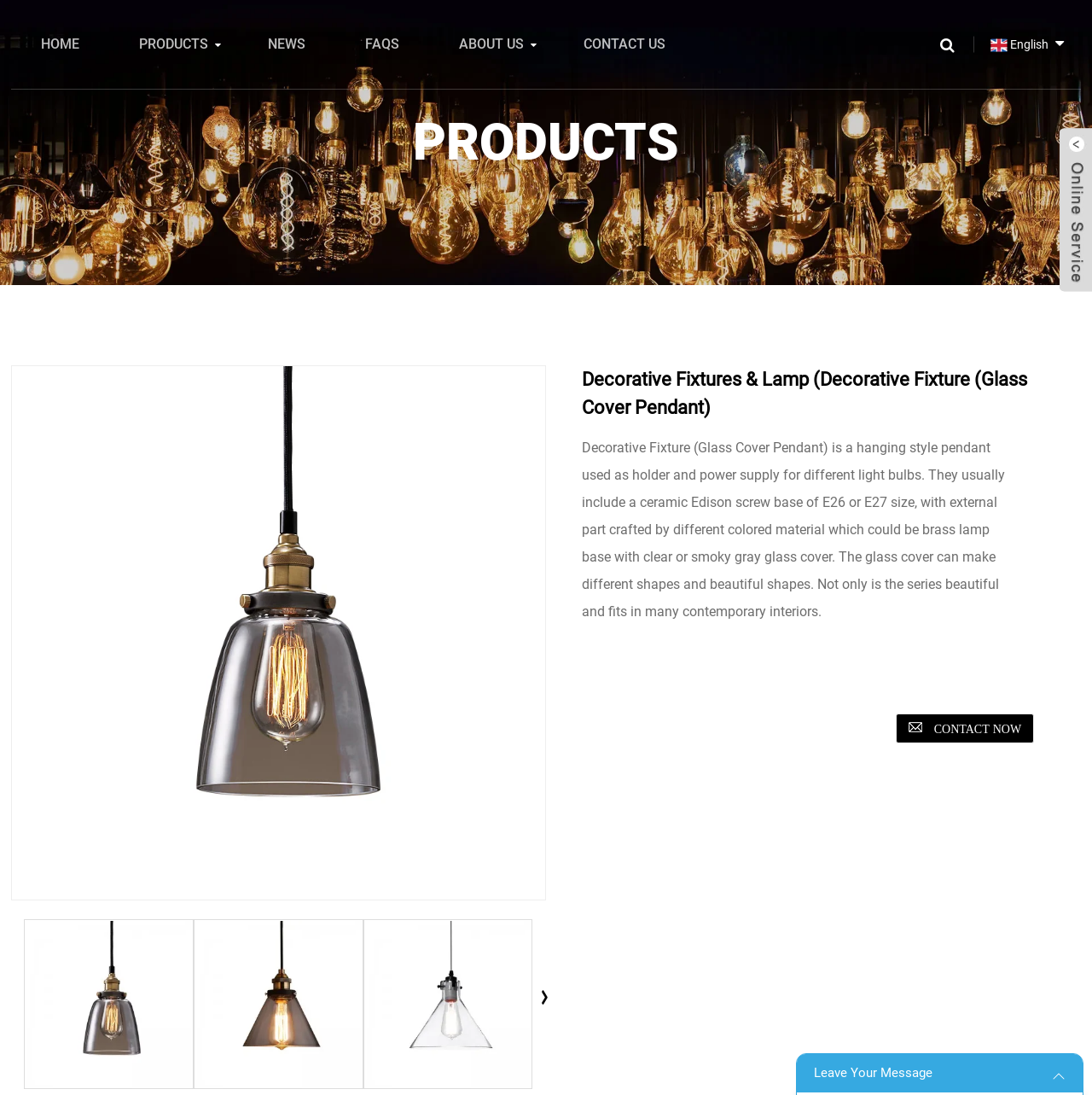What is the shape of the glass cover? Examine the screenshot and reply using just one word or a brief phrase.

Different shapes